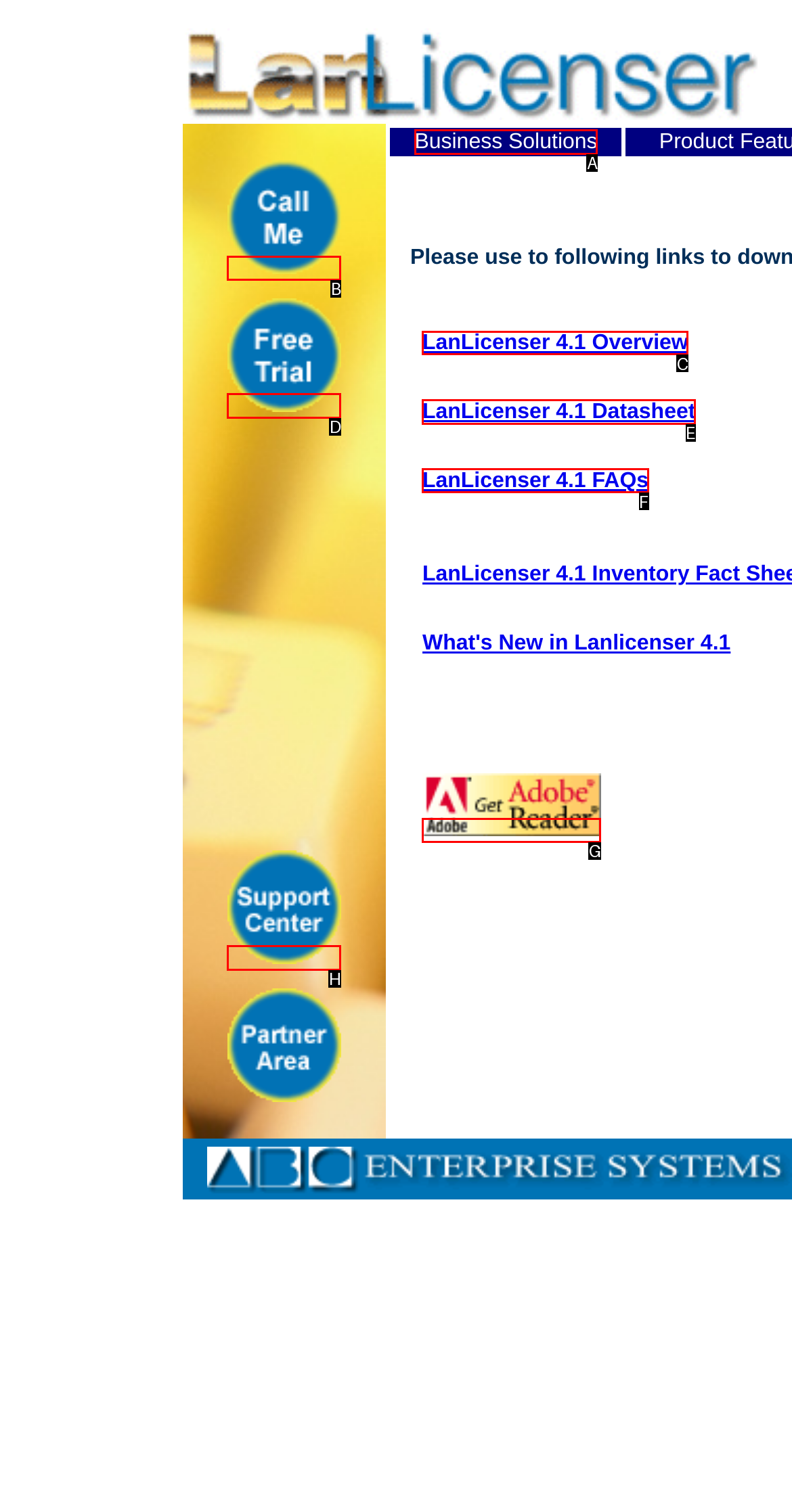Given the description: alt="Support Center", determine the corresponding lettered UI element.
Answer with the letter of the selected option.

H